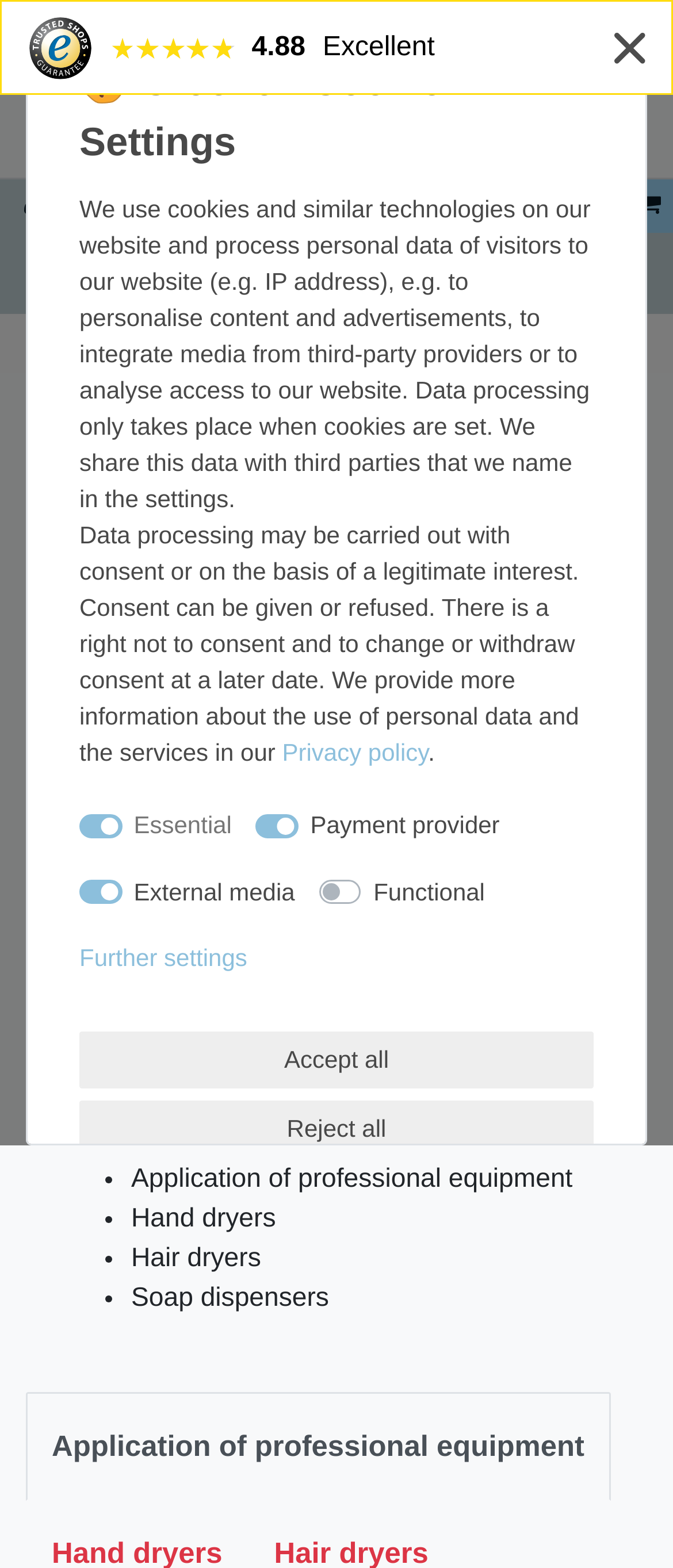Look at the image and give a detailed response to the following question: What type of equipment is mentioned in the text?

The text mentions Hand dryers, Hair dryers, and Soap dispensers as examples of professional equipment used in restaurants, doctor's offices, and businesses.